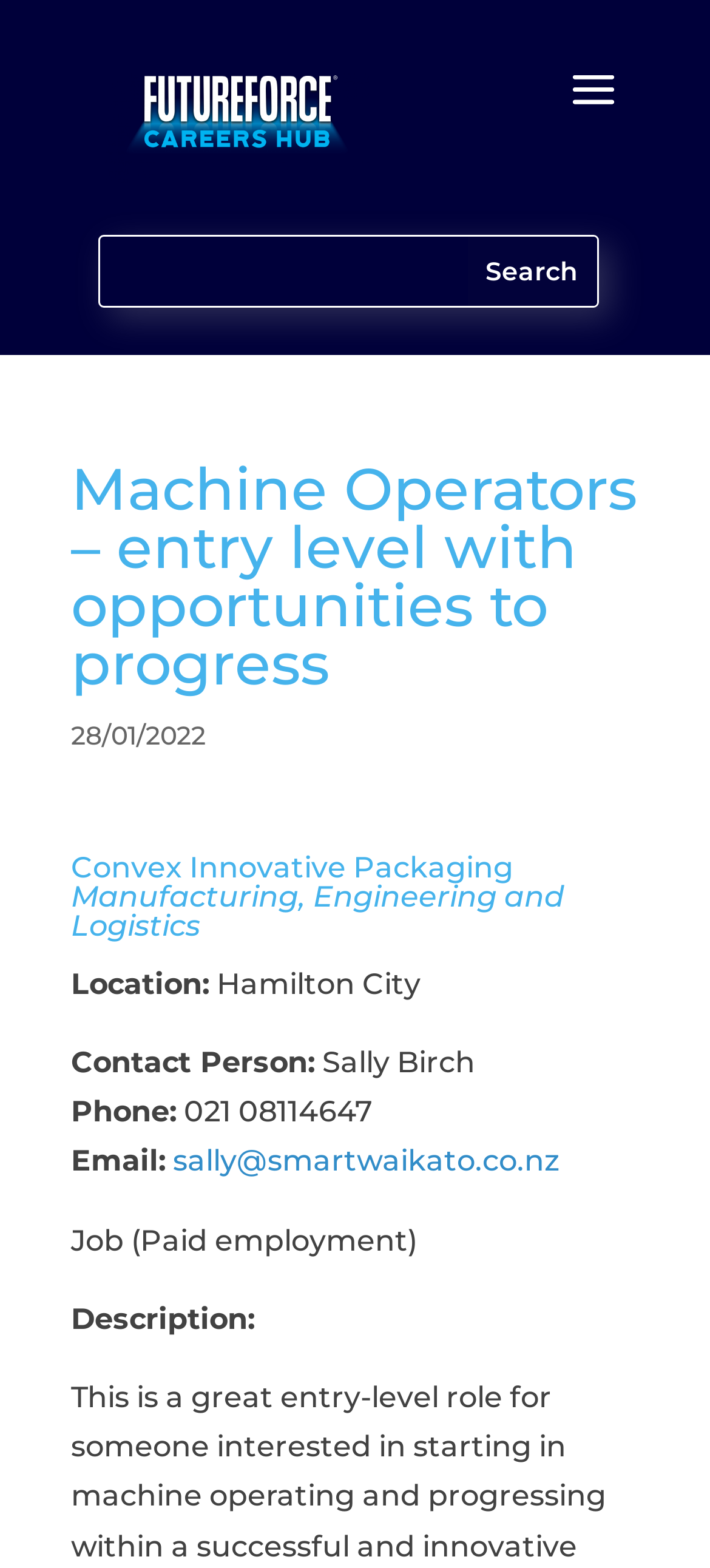What is the type of employment for this job?
Using the image, give a concise answer in the form of a single word or short phrase.

Paid employment